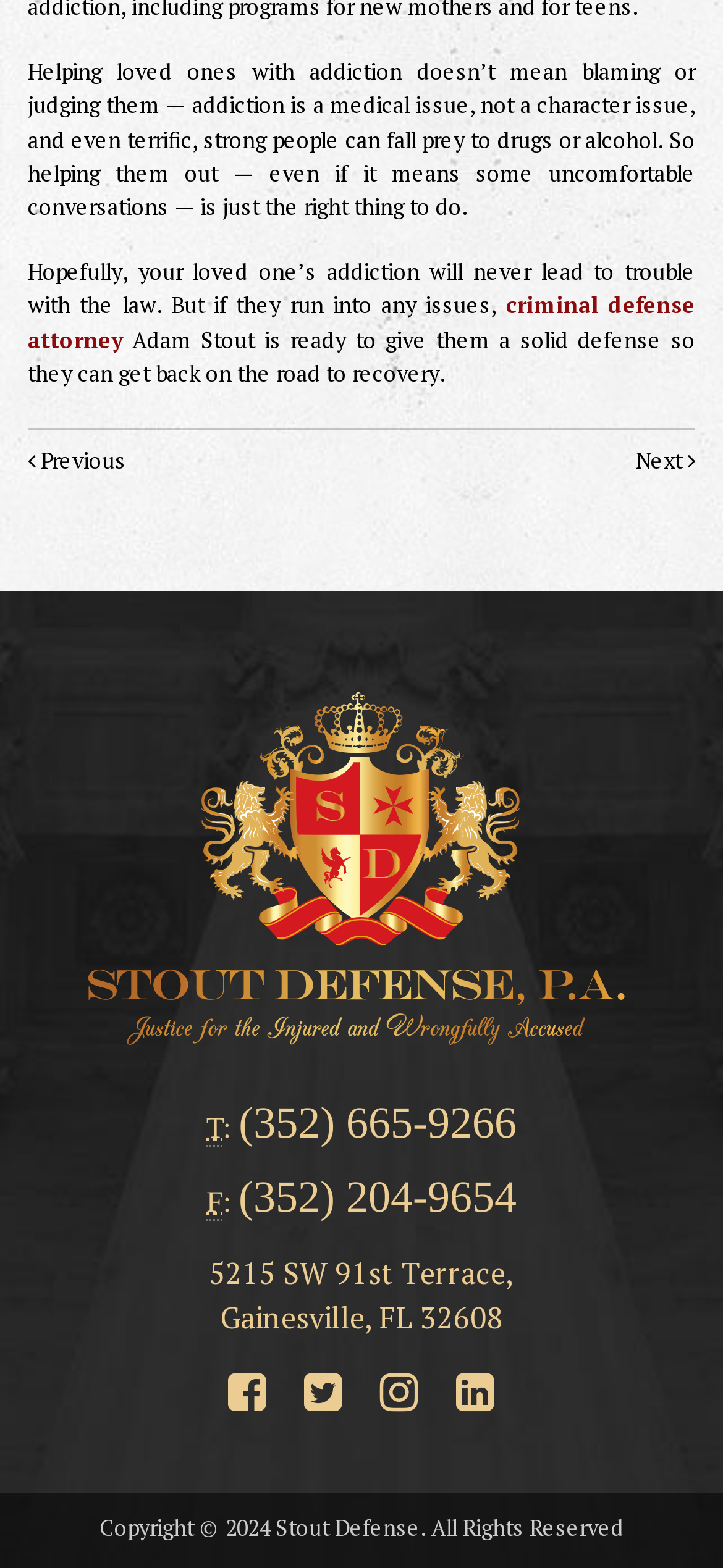Find the bounding box coordinates of the element I should click to carry out the following instruction: "Call the phone number".

[0.33, 0.703, 0.715, 0.732]